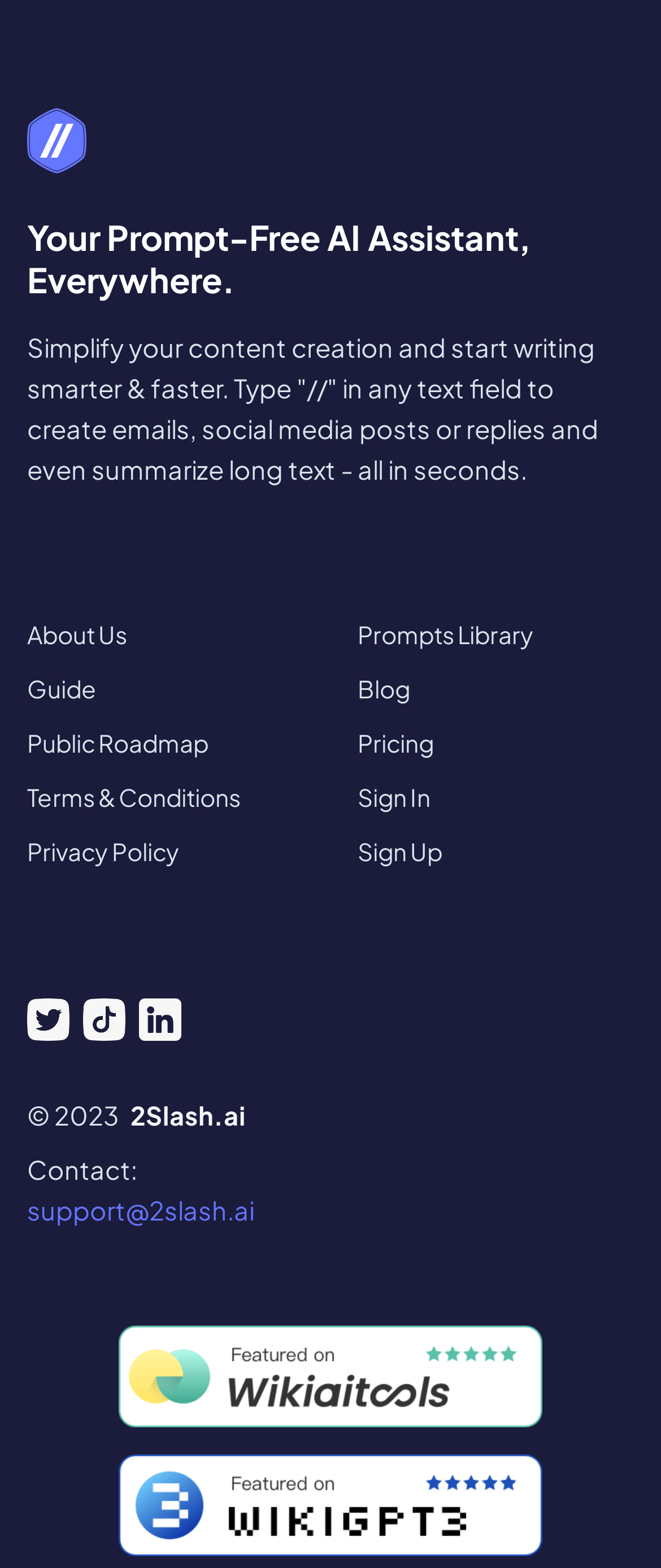Bounding box coordinates are specified in the format (top-left x, top-left y, bottom-right x, bottom-right y). All values are floating point numbers bounded between 0 and 1. Please provide the bounding box coordinate of the region this sentence describes: alt="tiktok"

[0.126, 0.635, 0.19, 0.664]